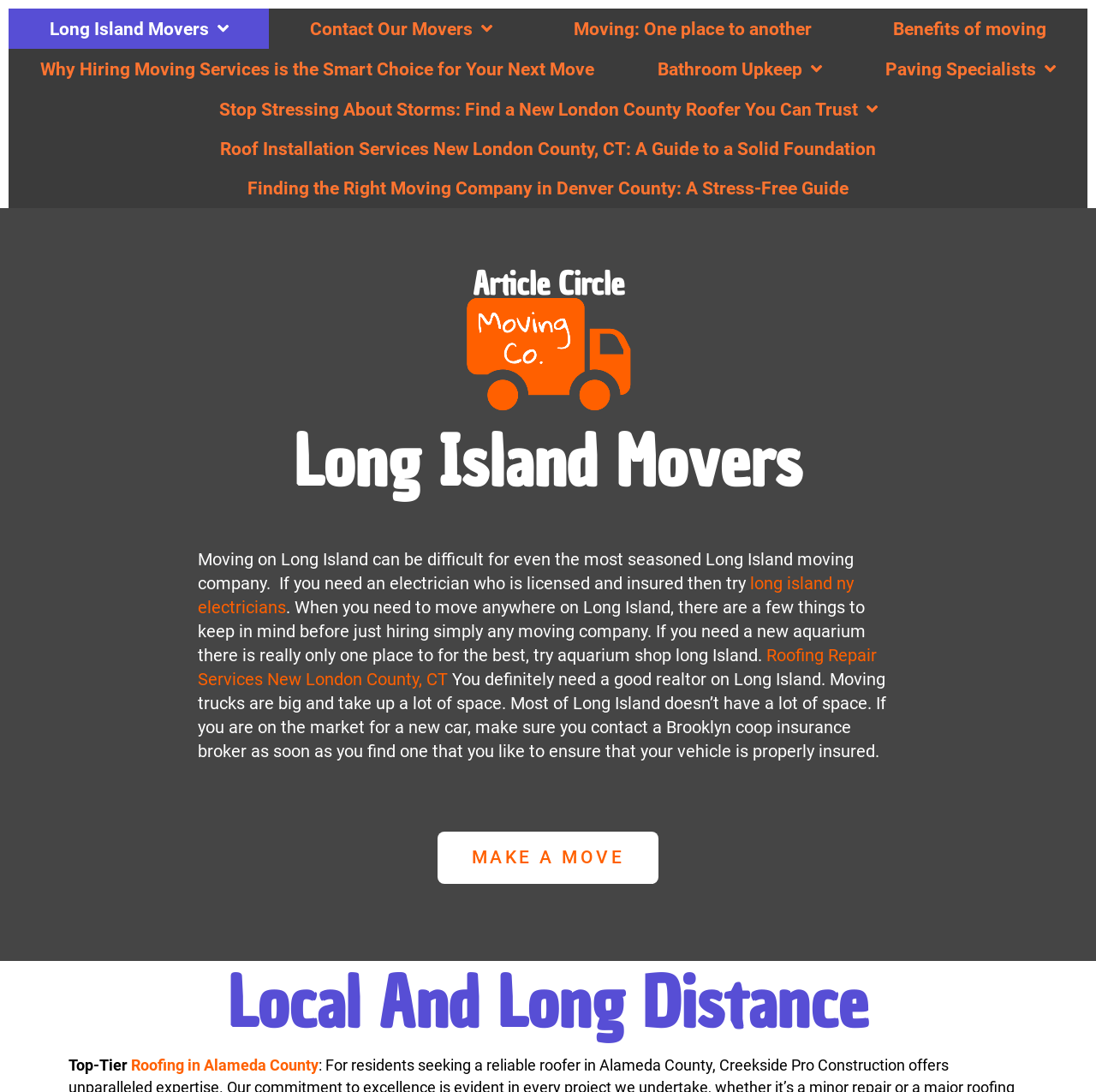From the webpage screenshot, predict the bounding box coordinates (top-left x, top-left y, bottom-right x, bottom-right y) for the UI element described here: Moving: One place to another

[0.486, 0.008, 0.778, 0.045]